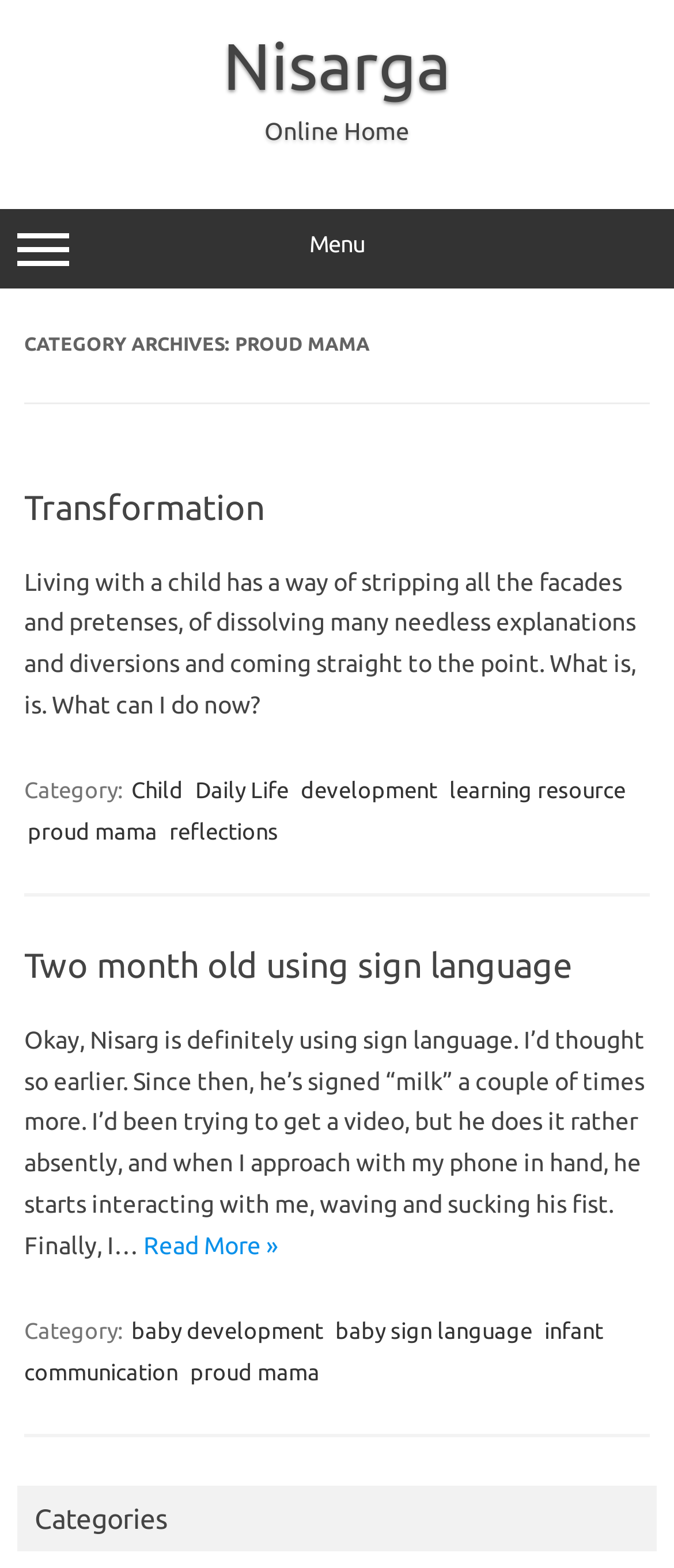Please identify the bounding box coordinates of where to click in order to follow the instruction: "Click on the 'Child' category link".

[0.19, 0.493, 0.277, 0.513]